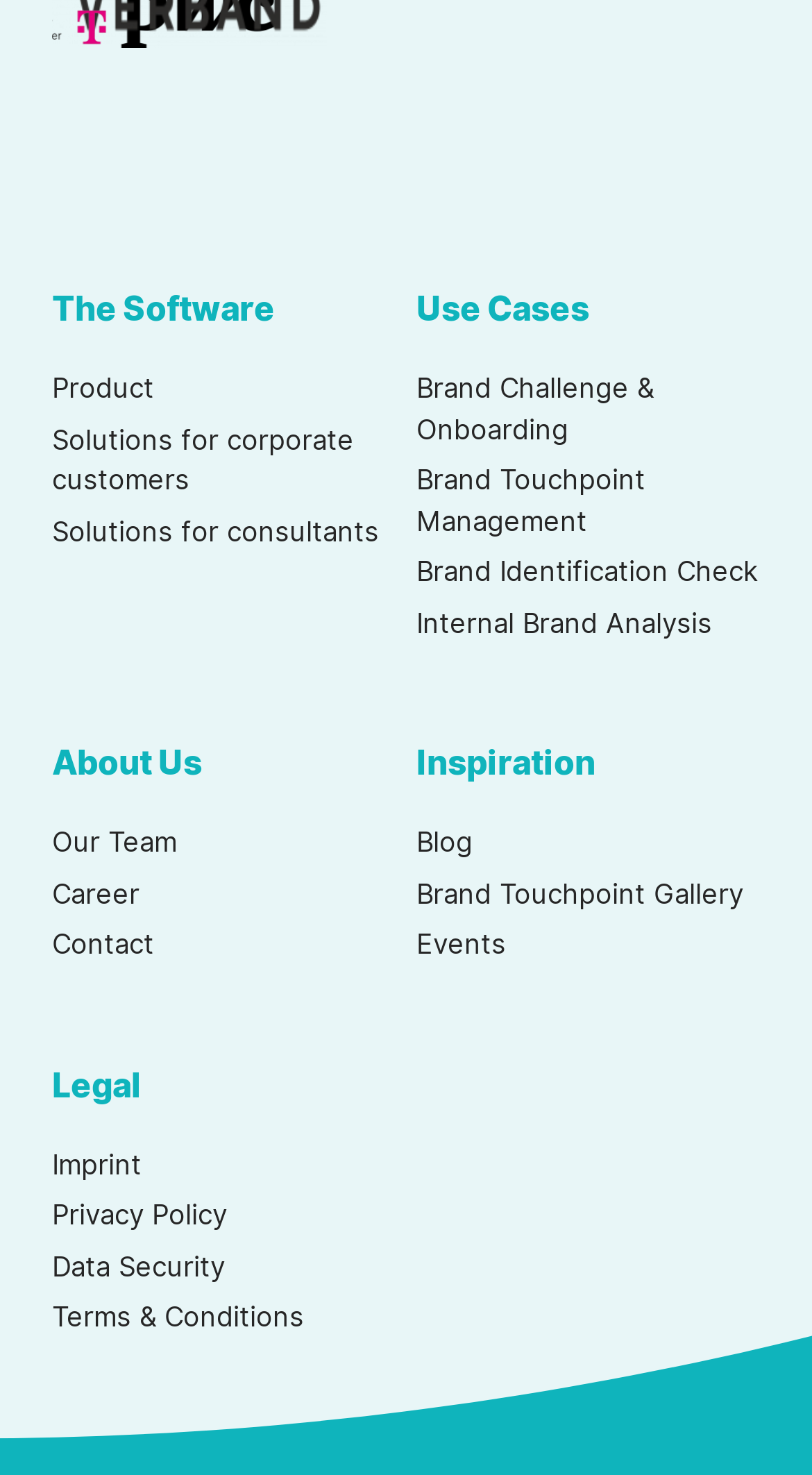Provide the bounding box coordinates, formatted as (top-left x, top-left y, bottom-right x, bottom-right y), with all values being floating point numbers between 0 and 1. Identify the bounding box of the UI element that matches the description: Career

[0.064, 0.593, 0.172, 0.62]